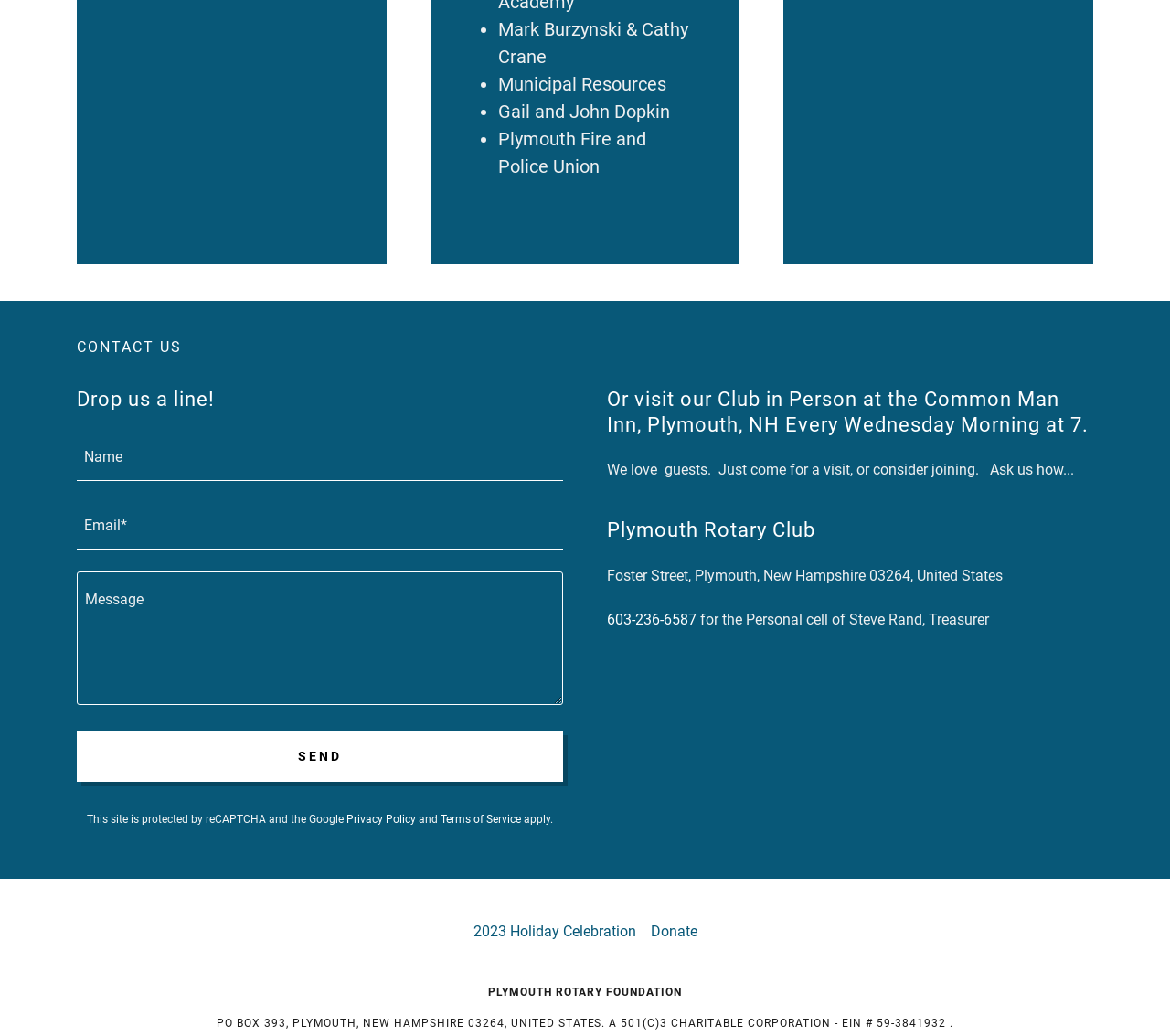Bounding box coordinates are specified in the format (top-left x, top-left y, bottom-right x, bottom-right y). All values are floating point numbers bounded between 0 and 1. Please provide the bounding box coordinate of the region this sentence describes: Is Noizz free to download?

None